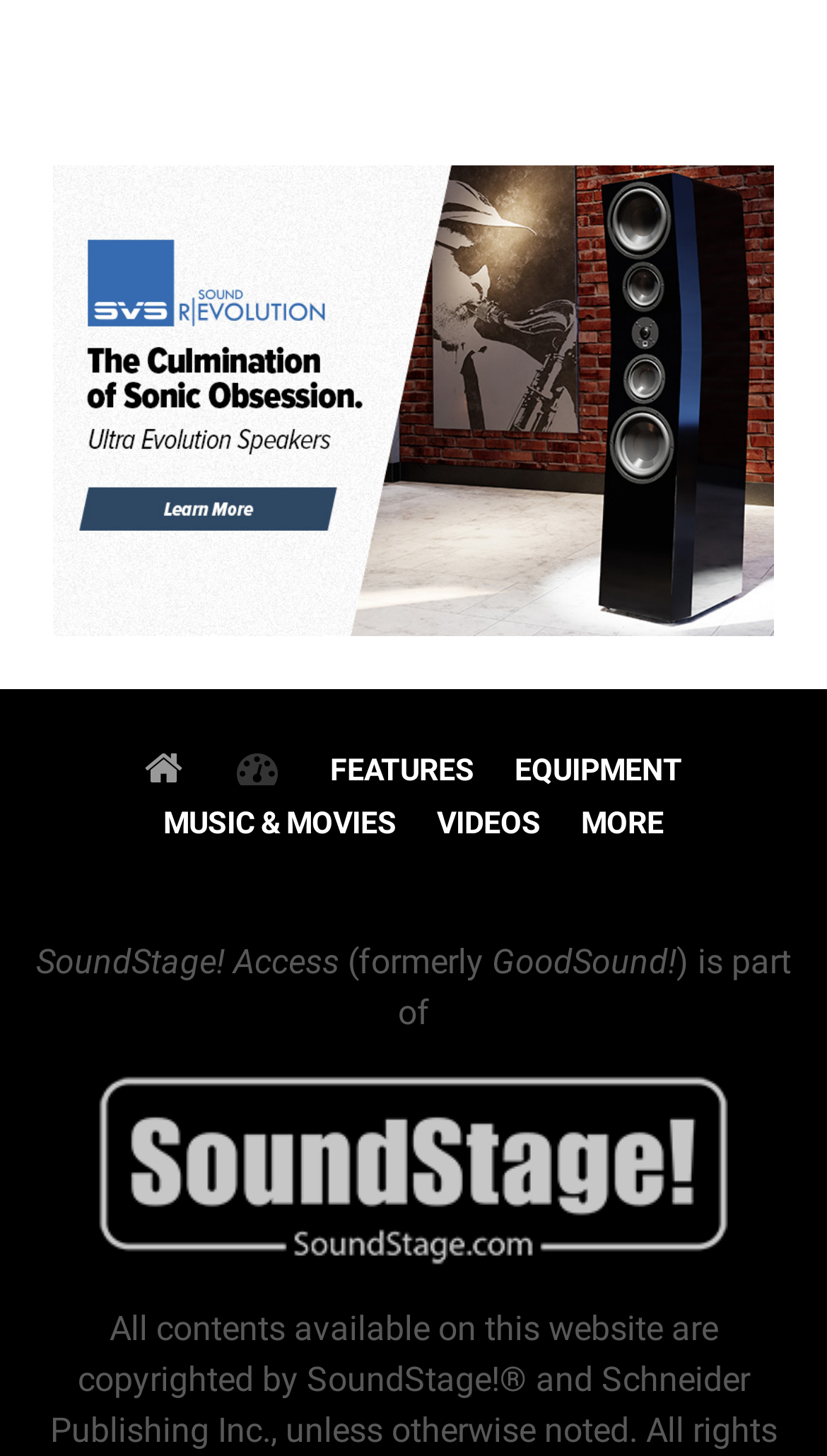How many main categories are there?
Give a thorough and detailed response to the question.

The main categories can be found in the links 'Home', 'FEATURES', 'EQUIPMENT', 'MUSIC & MOVIES', 'VIDEOS', and 'MORE'. There are 6 main categories in total.